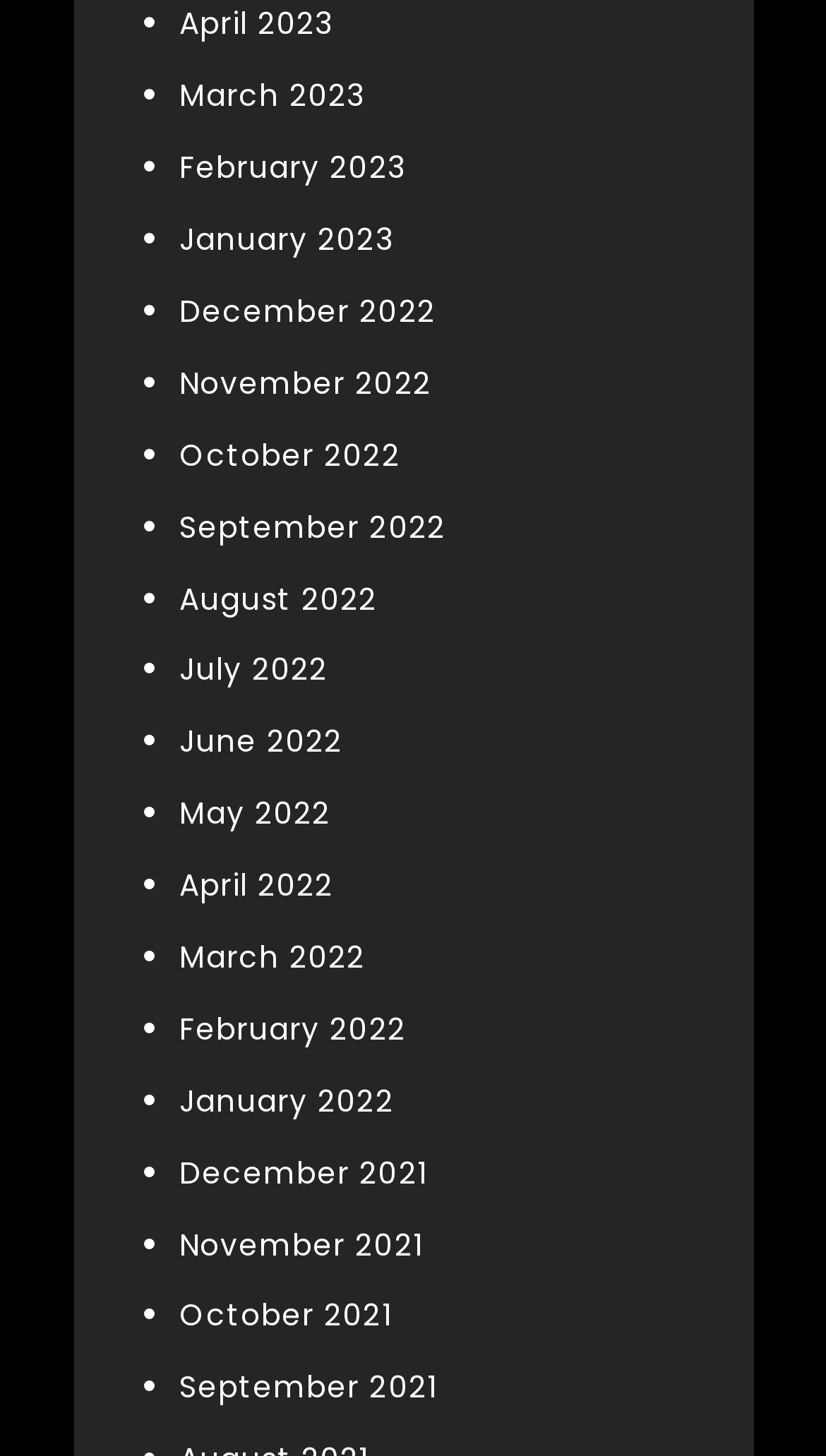Find the bounding box coordinates for the HTML element specified by: "March 2022".

[0.217, 0.643, 0.442, 0.672]